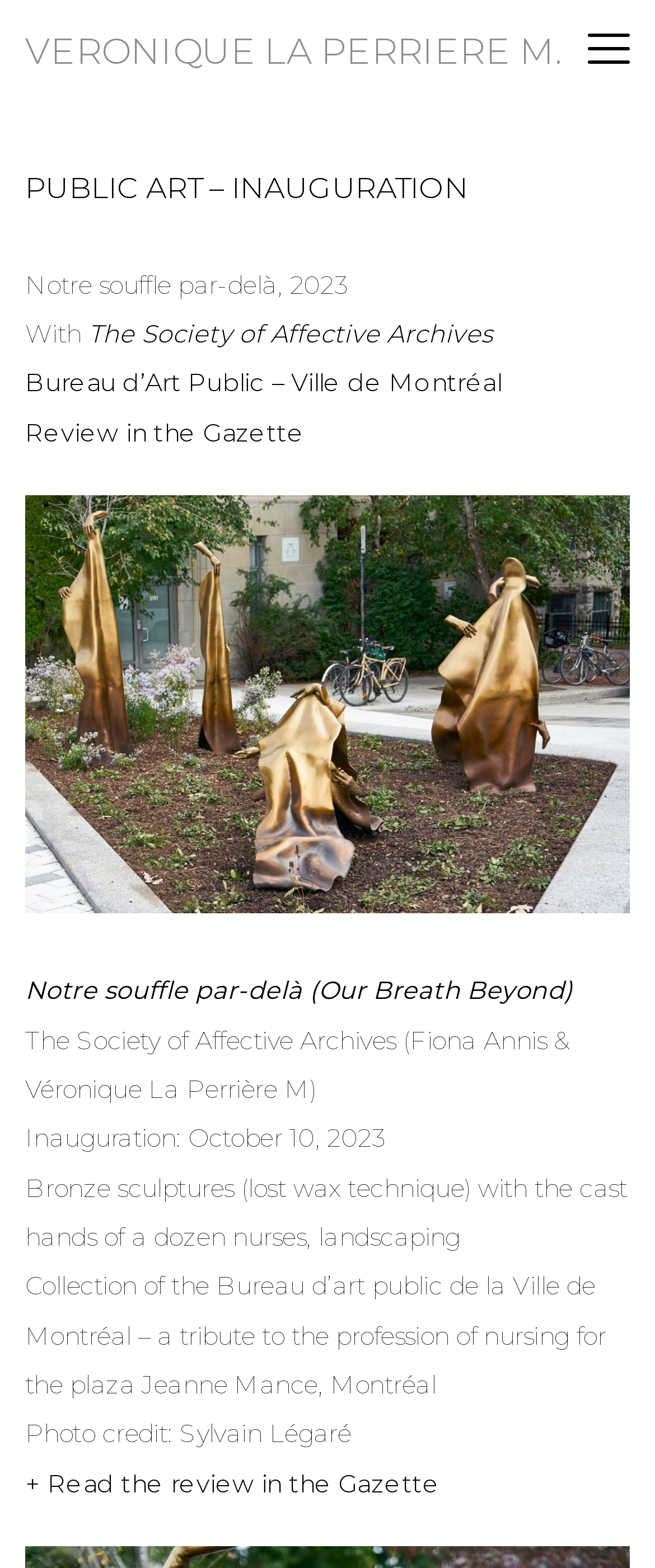Please answer the following question as detailed as possible based on the image: 
What is the material used for the bronze sculptures?

The material used for the bronze sculptures can be found in the StaticText 'Bronze sculptures (lost wax technique) with the cast hands of a dozen nurses, landscaping' which describes the artwork.